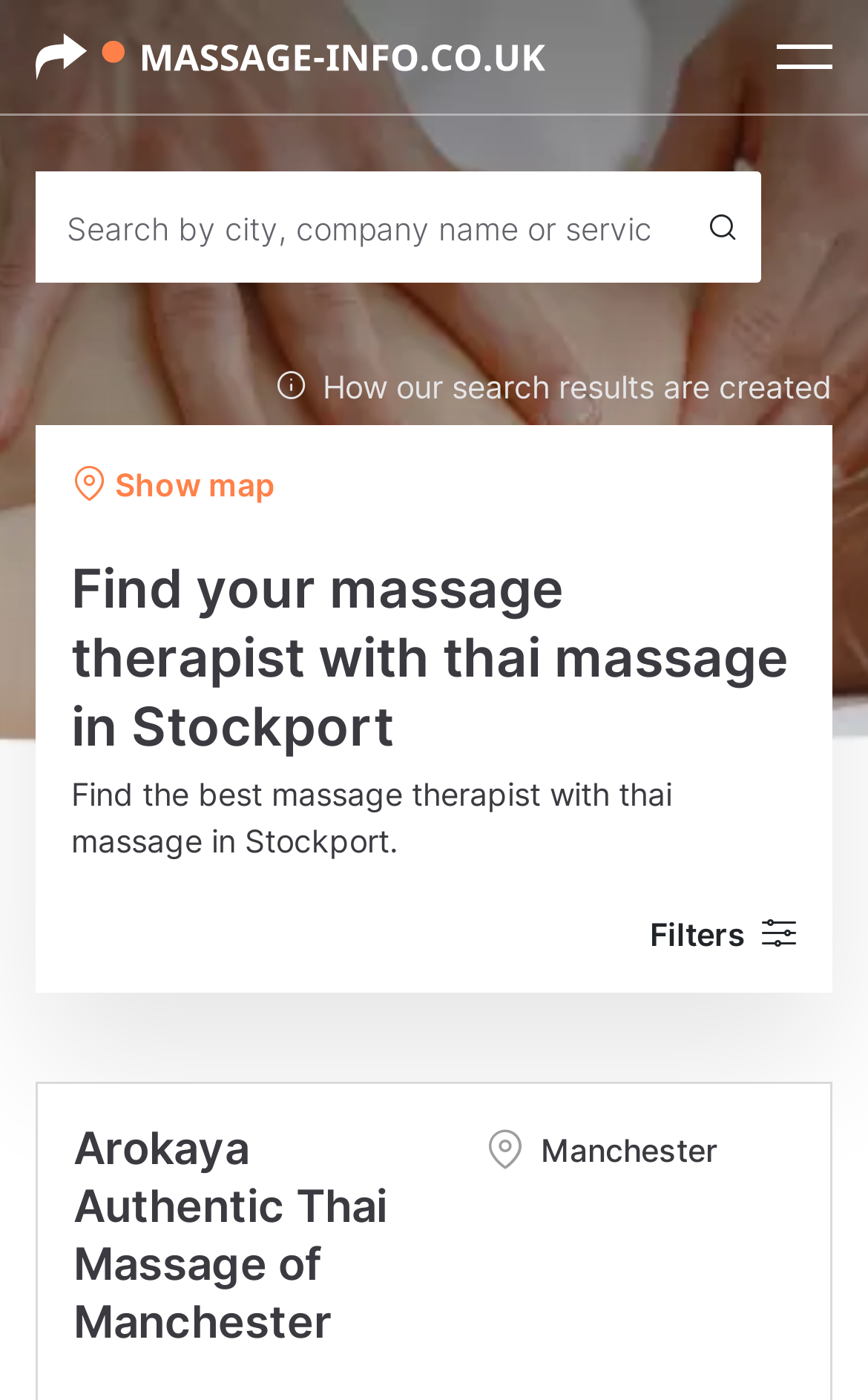Locate the heading on the webpage and return its text.

Find your massage therapist with thai massage in Stockport